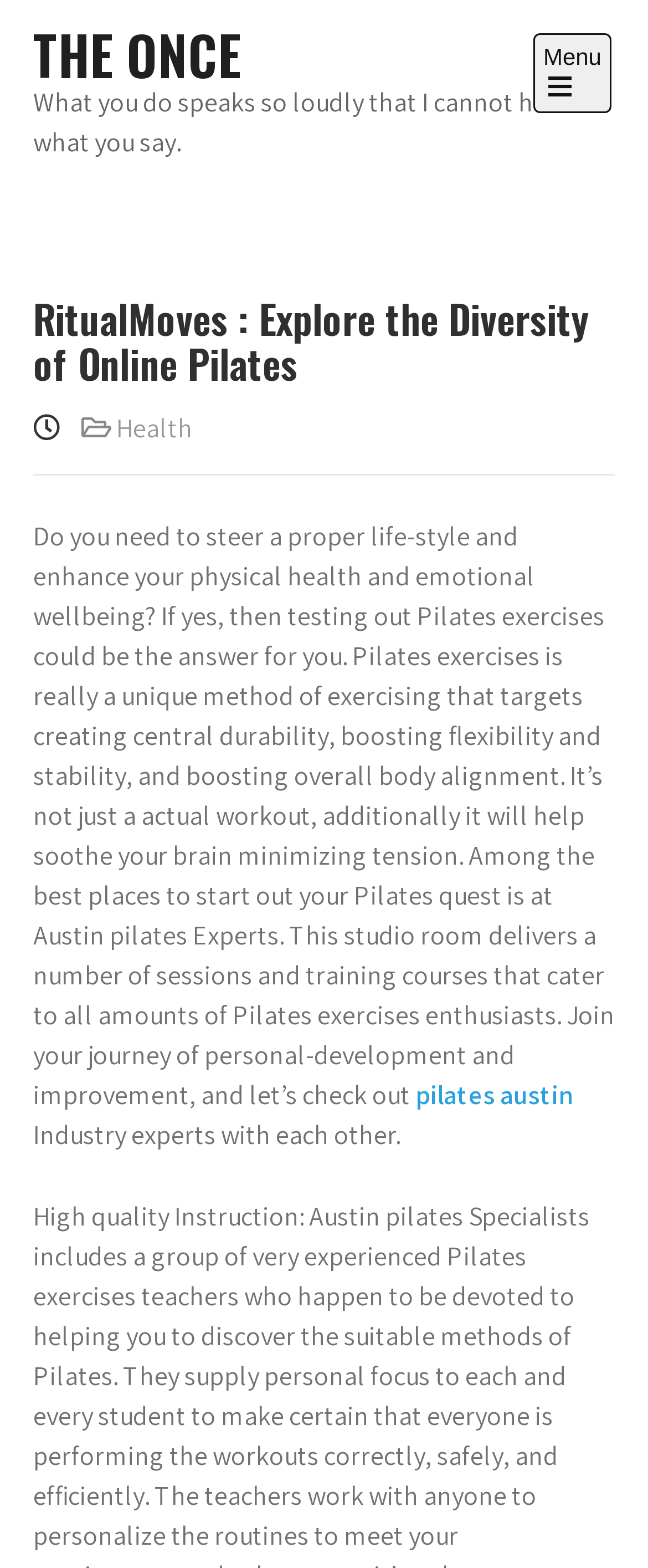Using the element description: "Health", determine the bounding box coordinates. The coordinates should be in the format [left, top, right, bottom], with values between 0 and 1.

[0.179, 0.262, 0.297, 0.284]